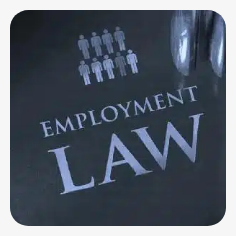Describe all the elements in the image with great detail.

The image features a visually striking representation of "Employment Law," prominently displayed in large, bold letters against a dark background. Accompanying the text is a graphic illustration of seven simplified human figures, symbolizing the collective nature of employment rights and advocacy. This imagery is particularly relevant in the context of legal services, as it emphasizes the importance of representation and protection for workers' rights. The design elements suggest a focus on clarity and accessibility, inviting viewers to engage with the topic of employment law. This visual is typically associated with informative resources, such as articles or guides on employment-related legal matters.